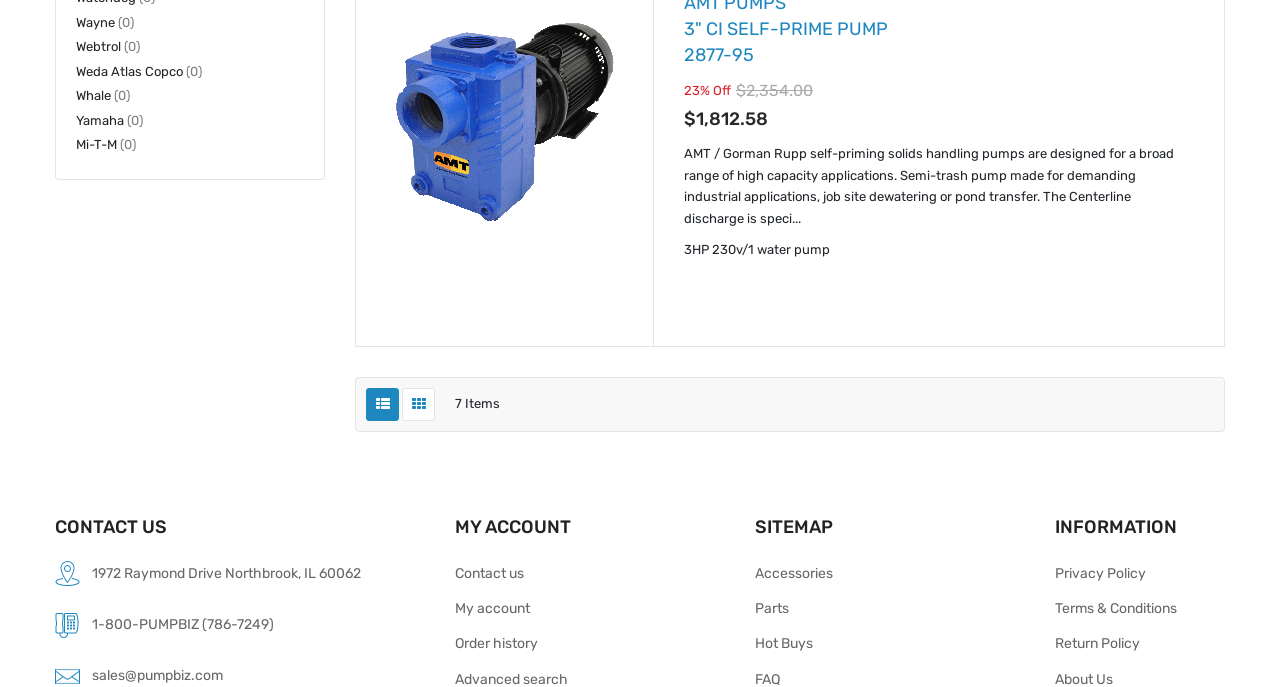Please identify the bounding box coordinates of the clickable area that will allow you to execute the instruction: "Click on the 'Meet Georgie' link".

None